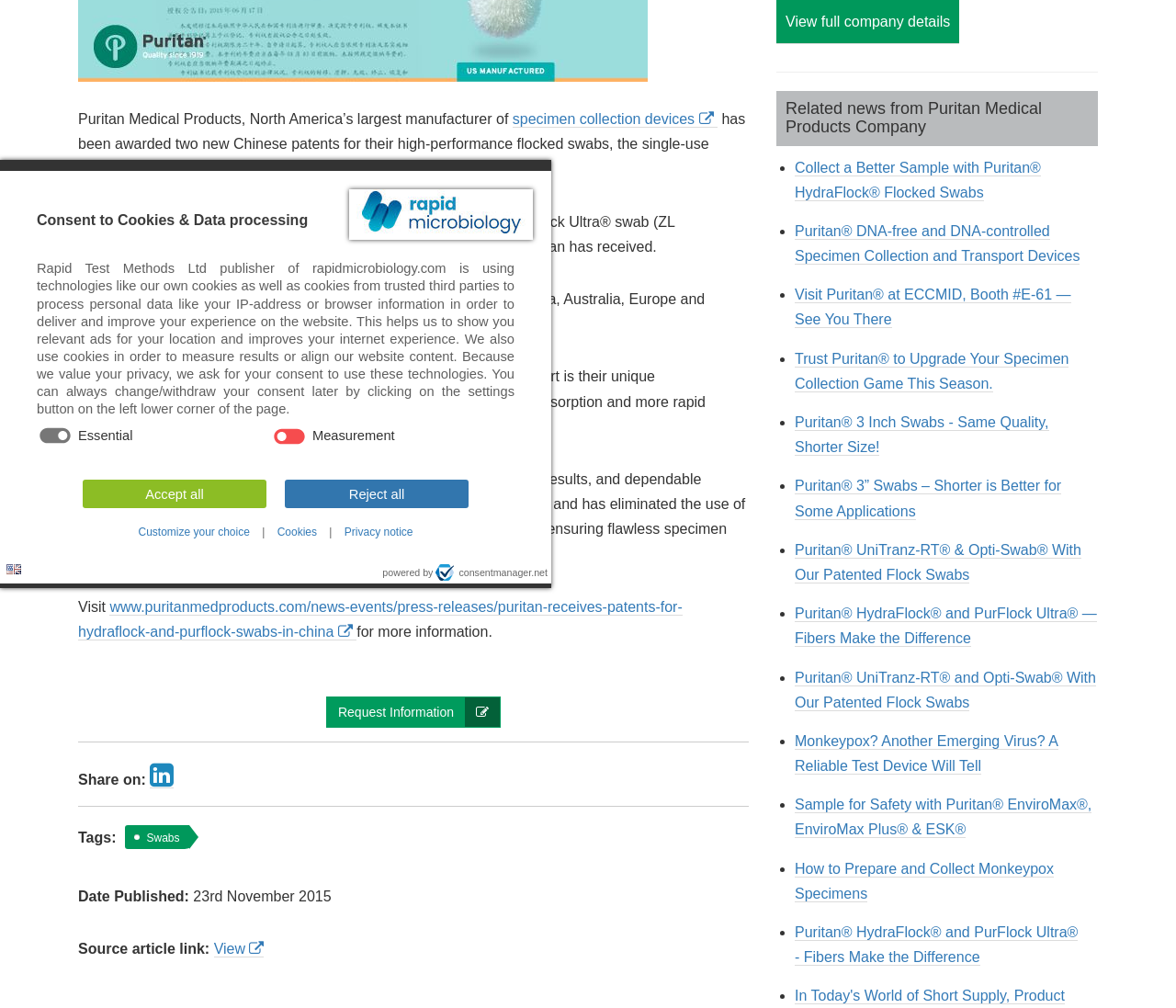Determine the bounding box coordinates for the UI element matching this description: "PurFlock Ultra® swabs".

[0.297, 0.366, 0.444, 0.382]